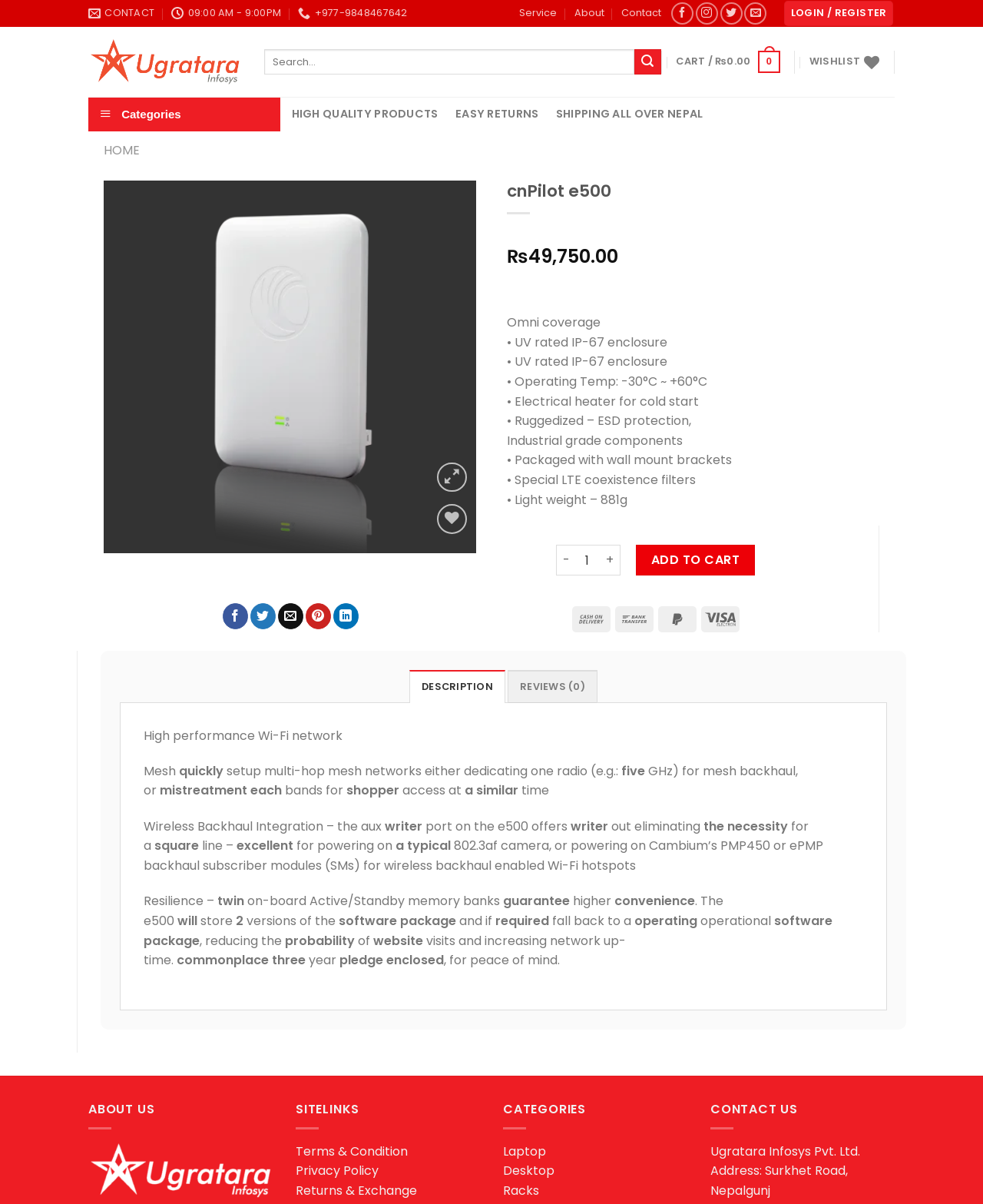Using the description: "parent_node: Add to wishlist", determine the UI element's bounding box coordinates. Ensure the coordinates are in the format of four float numbers between 0 and 1, i.e., [left, top, right, bottom].

[0.105, 0.15, 0.484, 0.46]